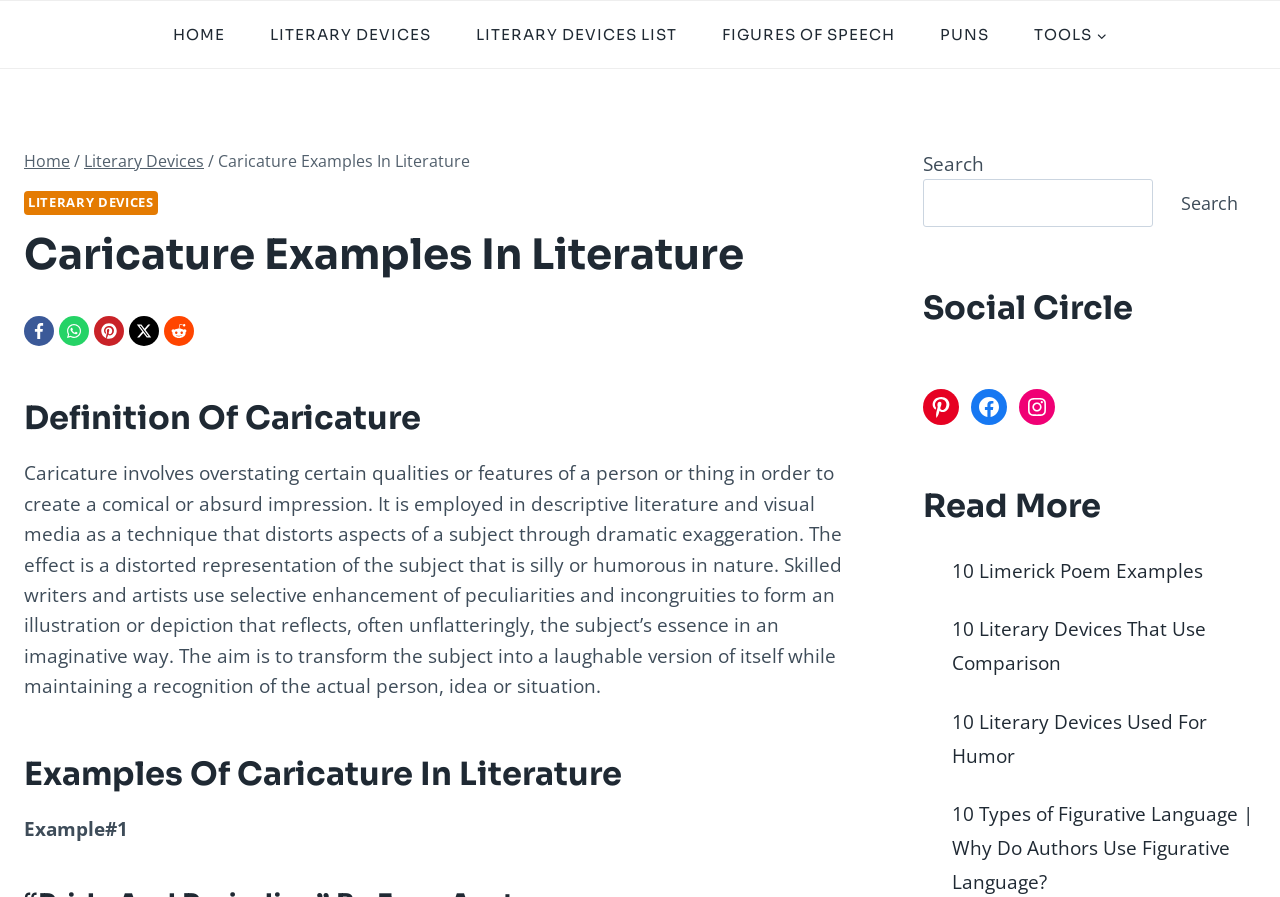Locate and extract the text of the main heading on the webpage.

Caricature Examples In Literature